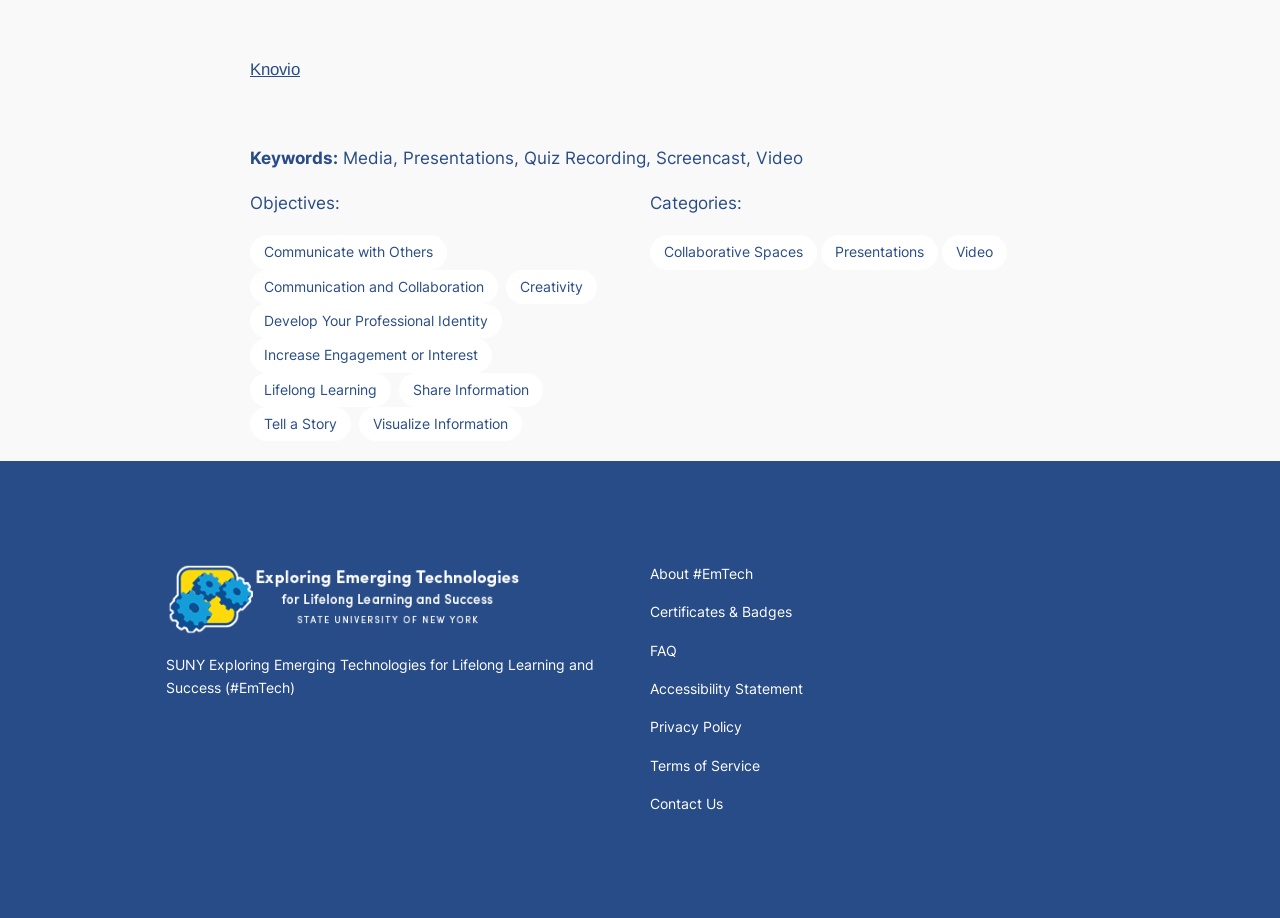Locate the bounding box of the UI element defined by this description: "About #EmTech". The coordinates should be given as four float numbers between 0 and 1, formatted as [left, top, right, bottom].

[0.507, 0.613, 0.588, 0.638]